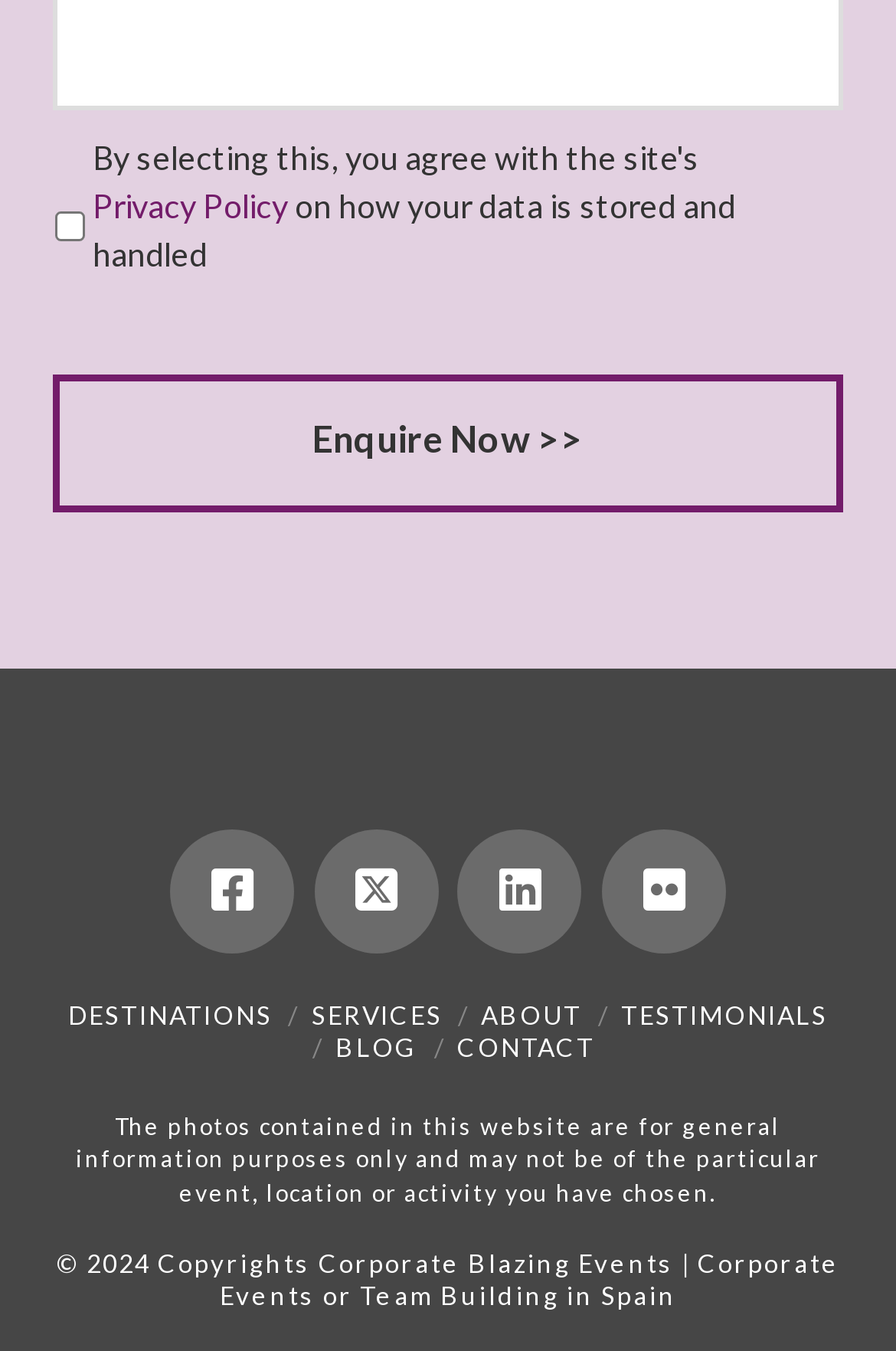Using the information in the image, could you please answer the following question in detail:
How many social media links are present?

There are four social media links present on the page, namely Facebook, Twitter, LinkedIn, and Flickr, which are located at the bottom of the page.